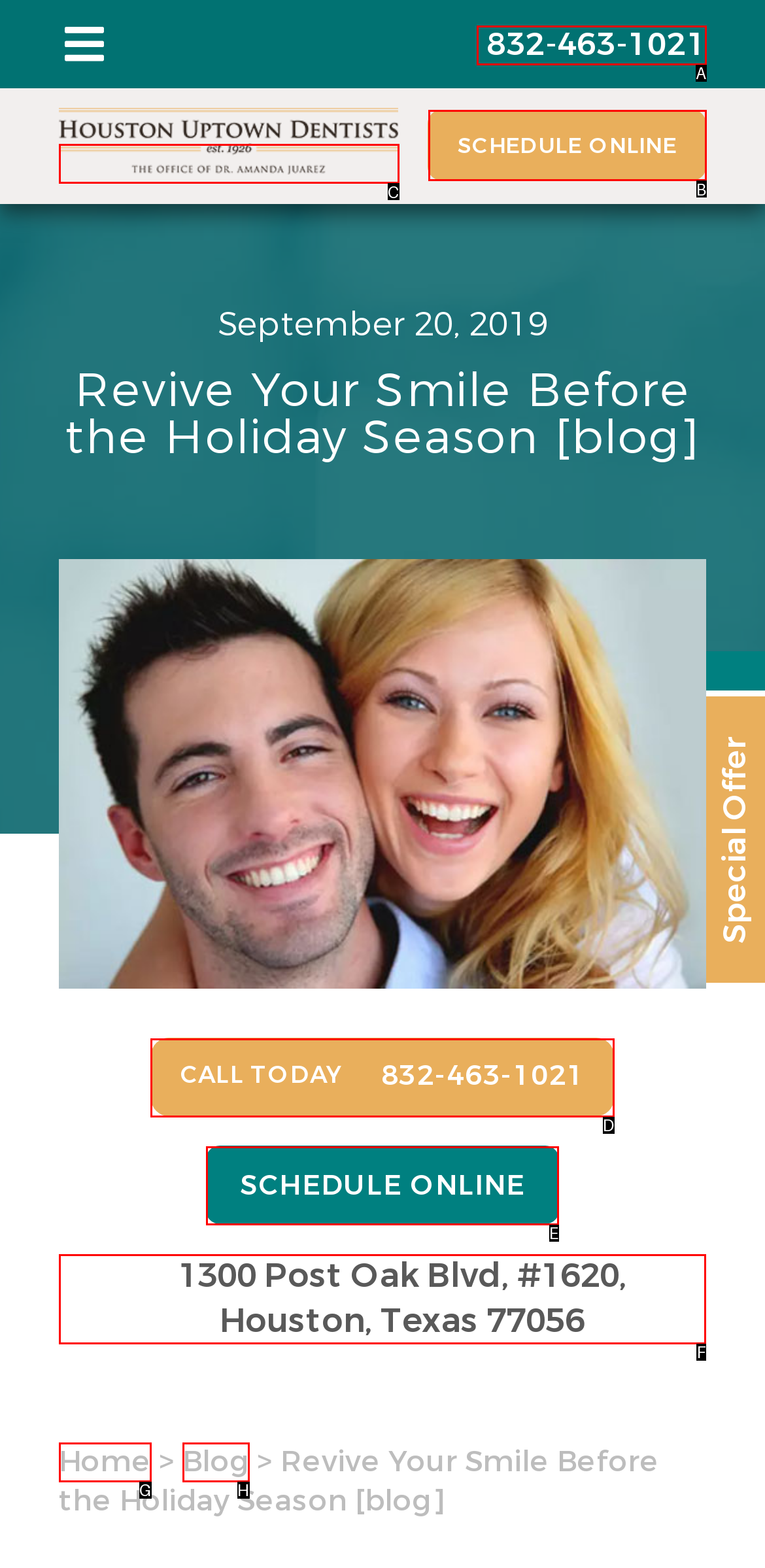Choose the letter of the option you need to click to Zoom in on the product image. Answer with the letter only.

None